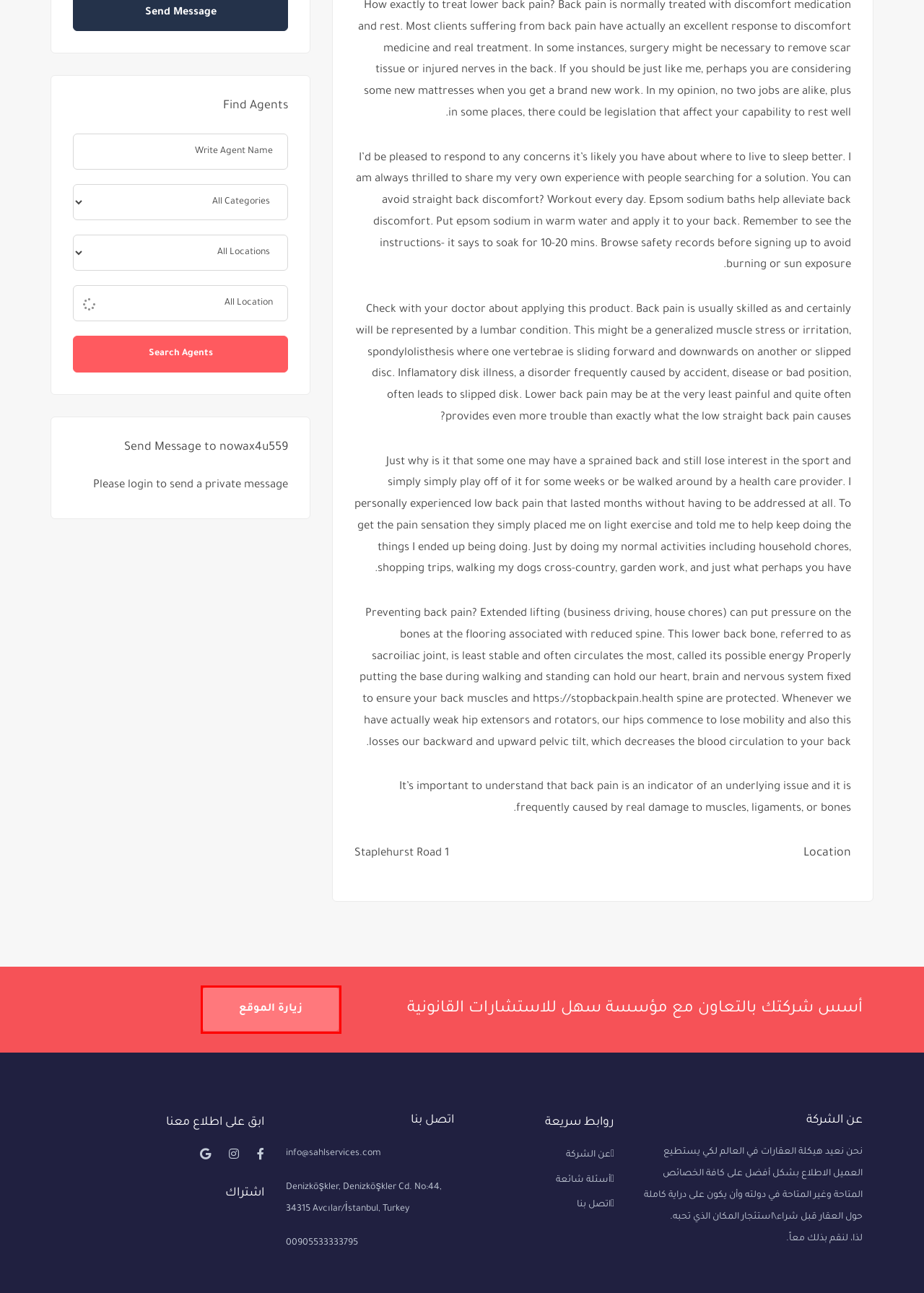Given a screenshot of a webpage with a red bounding box around a UI element, please identify the most appropriate webpage description that matches the new webpage after you click on the element. Here are the candidates:
A. سهل للعقارات
B. About – سهل للعقارات
C. الصفحة الرئيسية - سهل للخدمات القانونية وتأسيس الشركات
D. Properties – سهل للعقارات
E. FAQ – سهل للعقارات
F. Contact – سهل للعقارات
G. Login/Register – سهل للعقارات
H. Agents – سهل للعقارات

C